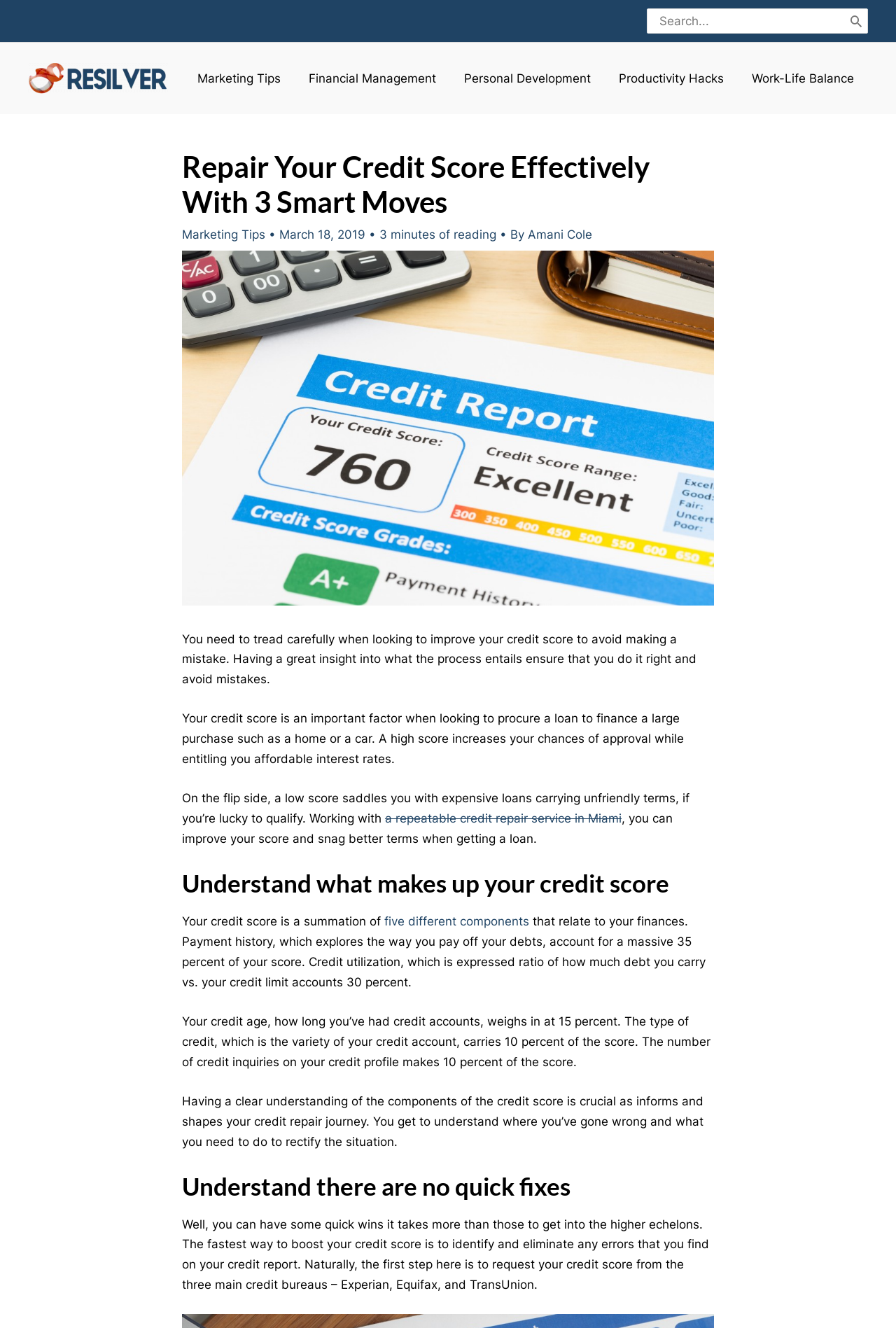Based on the element description alt="resilver.com logo", identify the bounding box coordinates for the UI element. The coordinates should be in the format (top-left x, top-left y, bottom-right x, bottom-right y) and within the 0 to 1 range.

[0.031, 0.053, 0.188, 0.064]